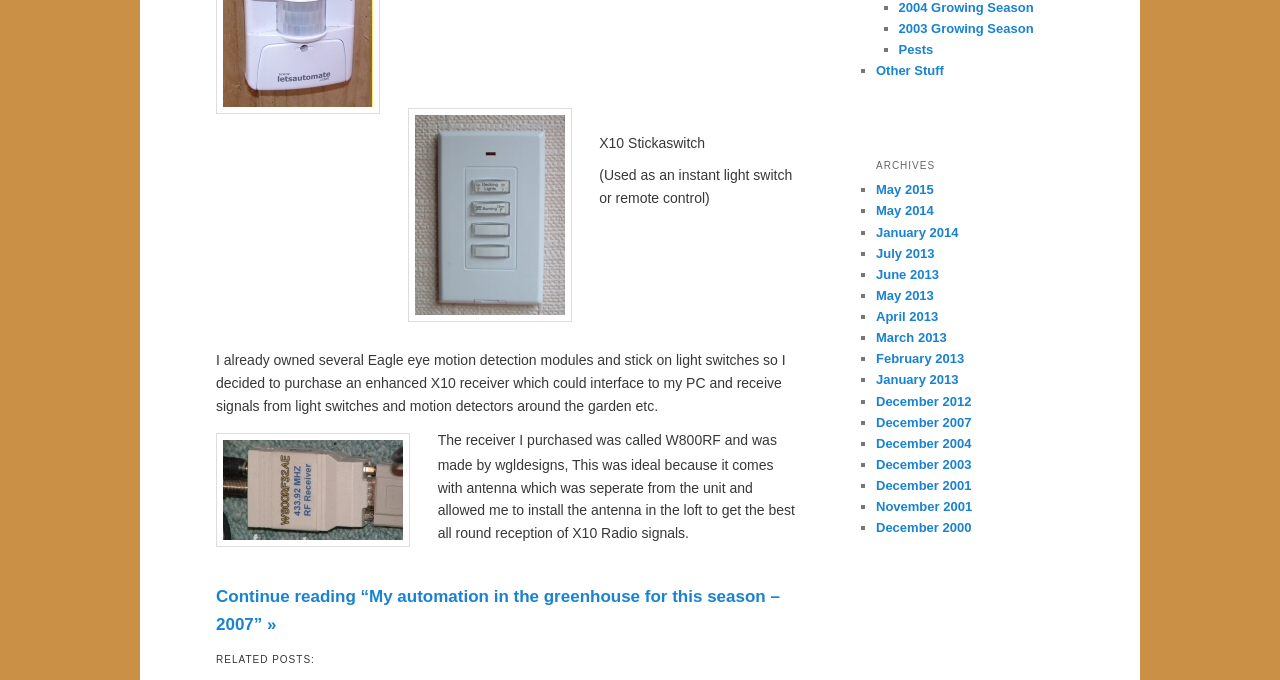Examine the image carefully and respond to the question with a detailed answer: 
What is the name of the product mentioned?

The name of the product mentioned is 'X10 Stickaswitch' which is mentioned in the text 'X10 Stickaswitch (Used as an instant light switch or remote control)'.